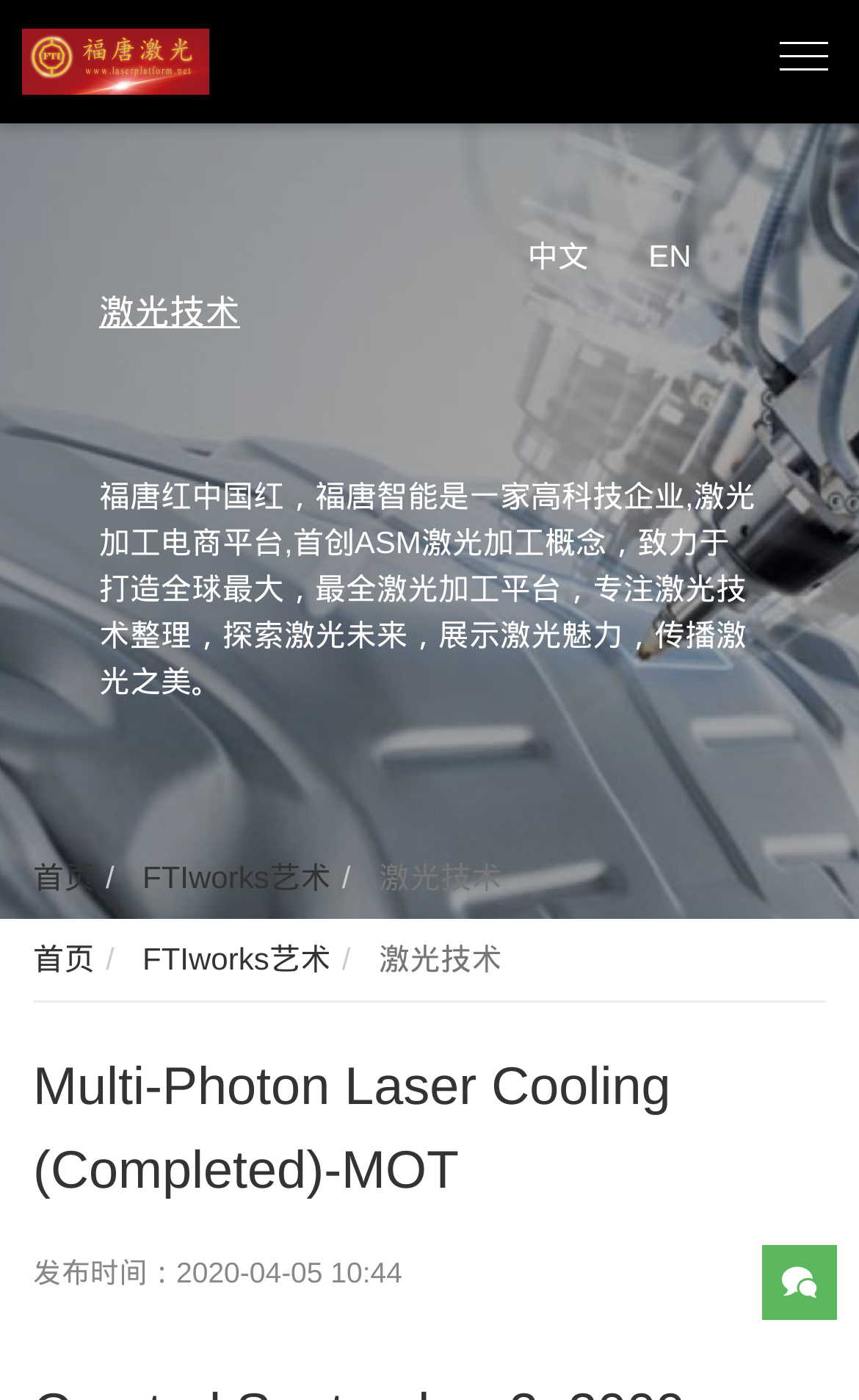Please identify the bounding box coordinates of the element that needs to be clicked to perform the following instruction: "Switch to English".

[0.755, 0.17, 0.885, 0.195]